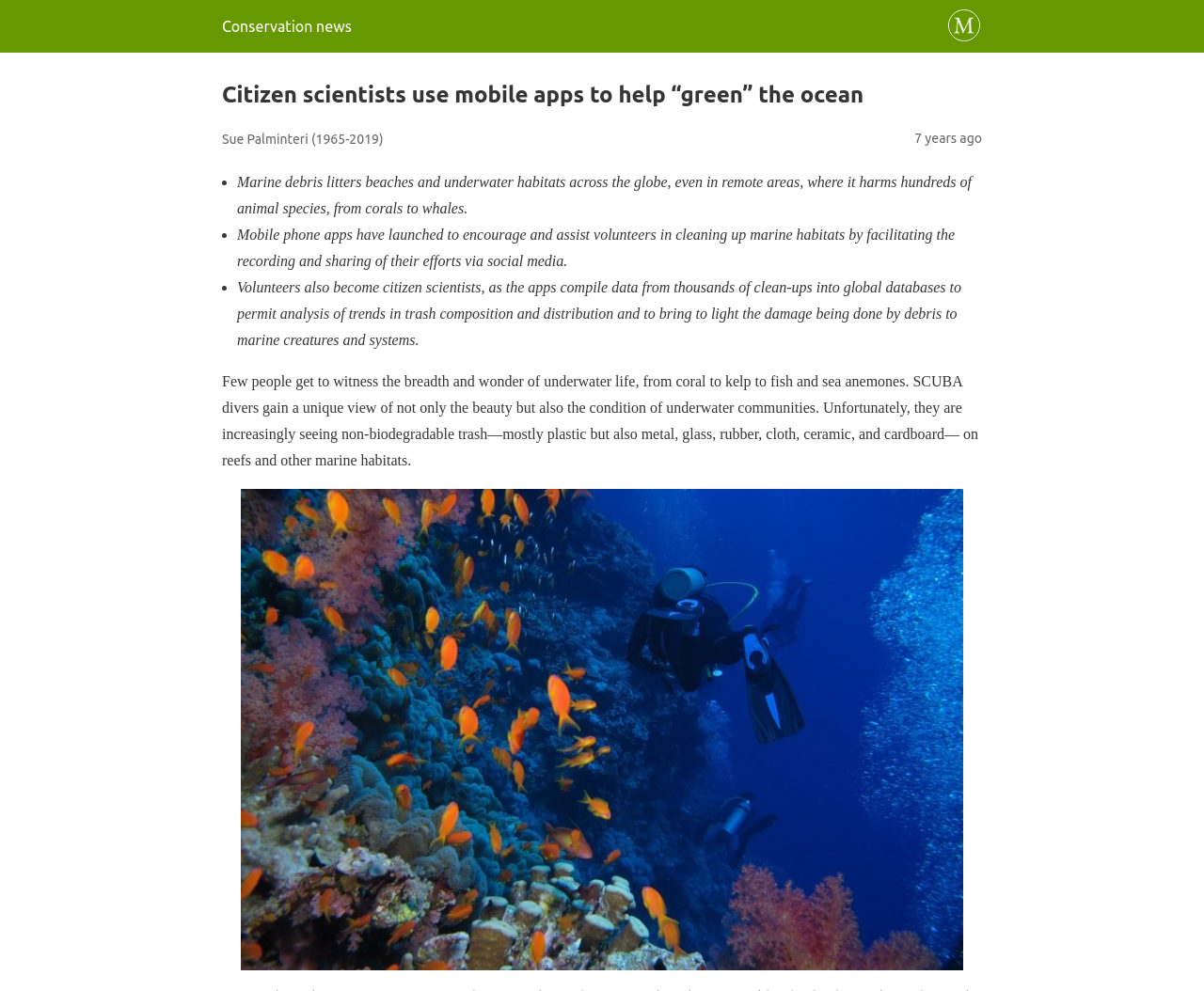What is shown in the image below the text about SCUBA divers?
Based on the screenshot, answer the question with a single word or phrase.

Sea goldies